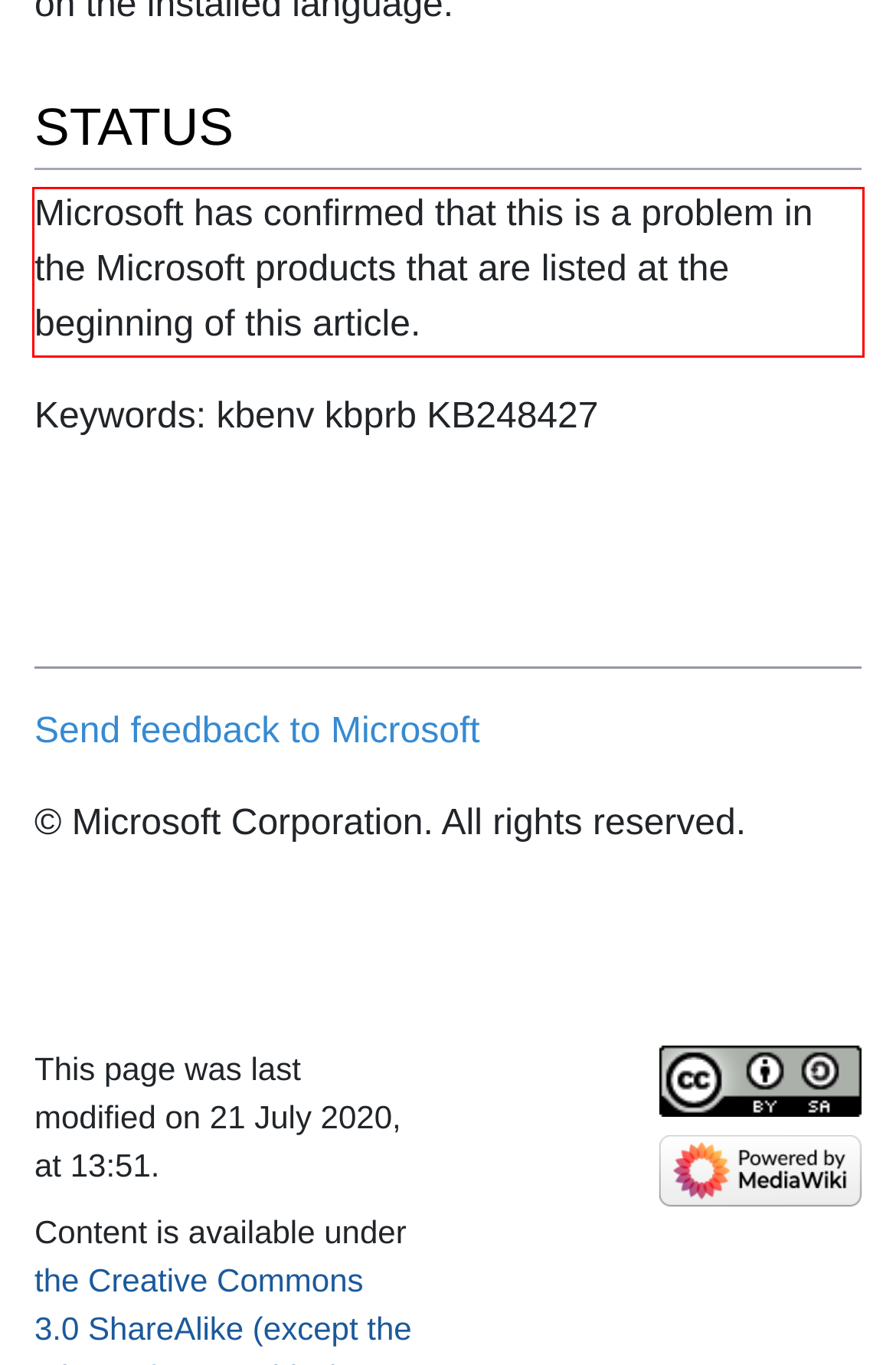Please examine the webpage screenshot and extract the text within the red bounding box using OCR.

Microsoft has confirmed that this is a problem in the Microsoft products that are listed at the beginning of this article.